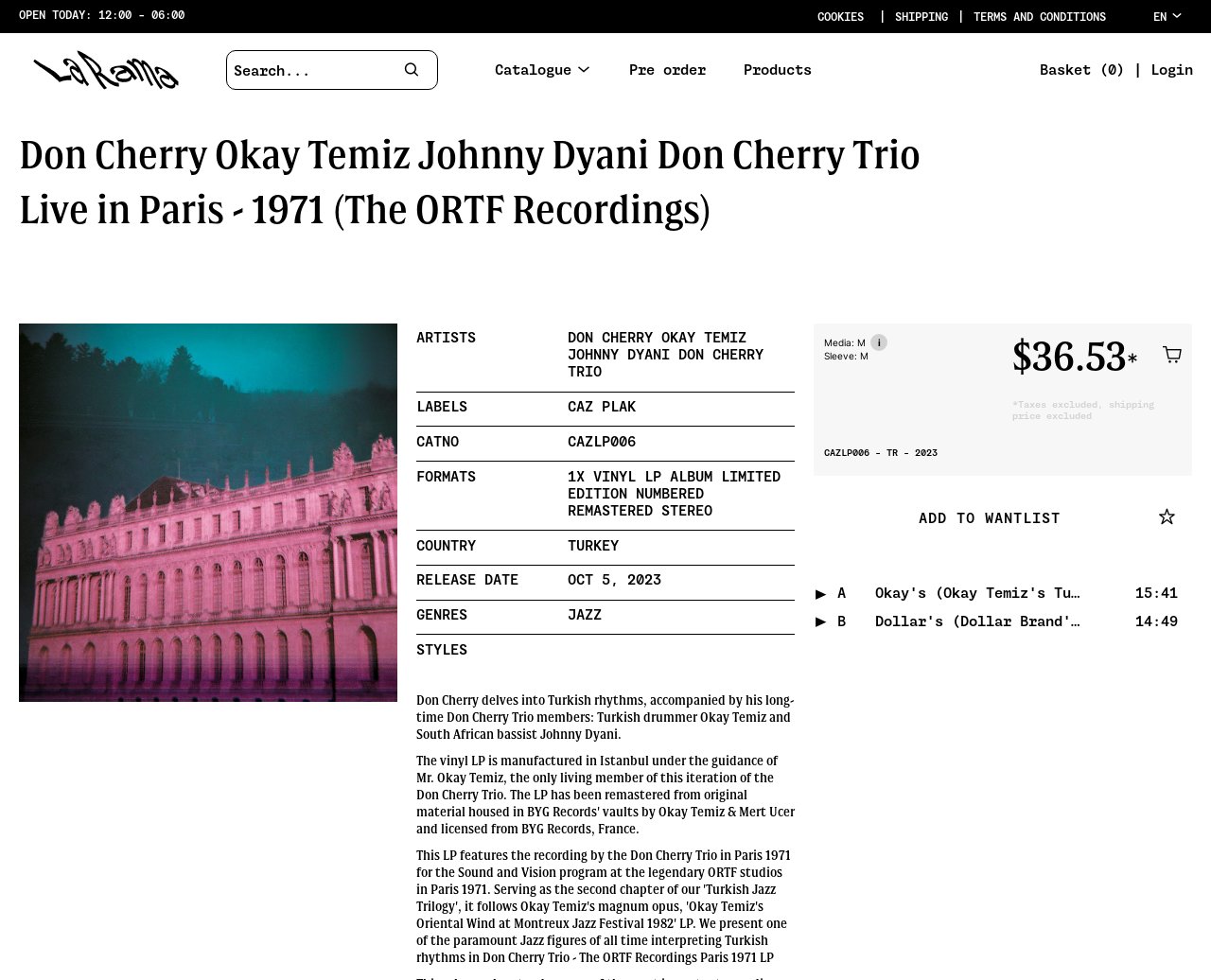Locate the bounding box coordinates of the area you need to click to fulfill this instruction: 'View catalogue'. The coordinates must be in the form of four float numbers ranging from 0 to 1: [left, top, right, bottom].

[0.408, 0.062, 0.488, 0.081]